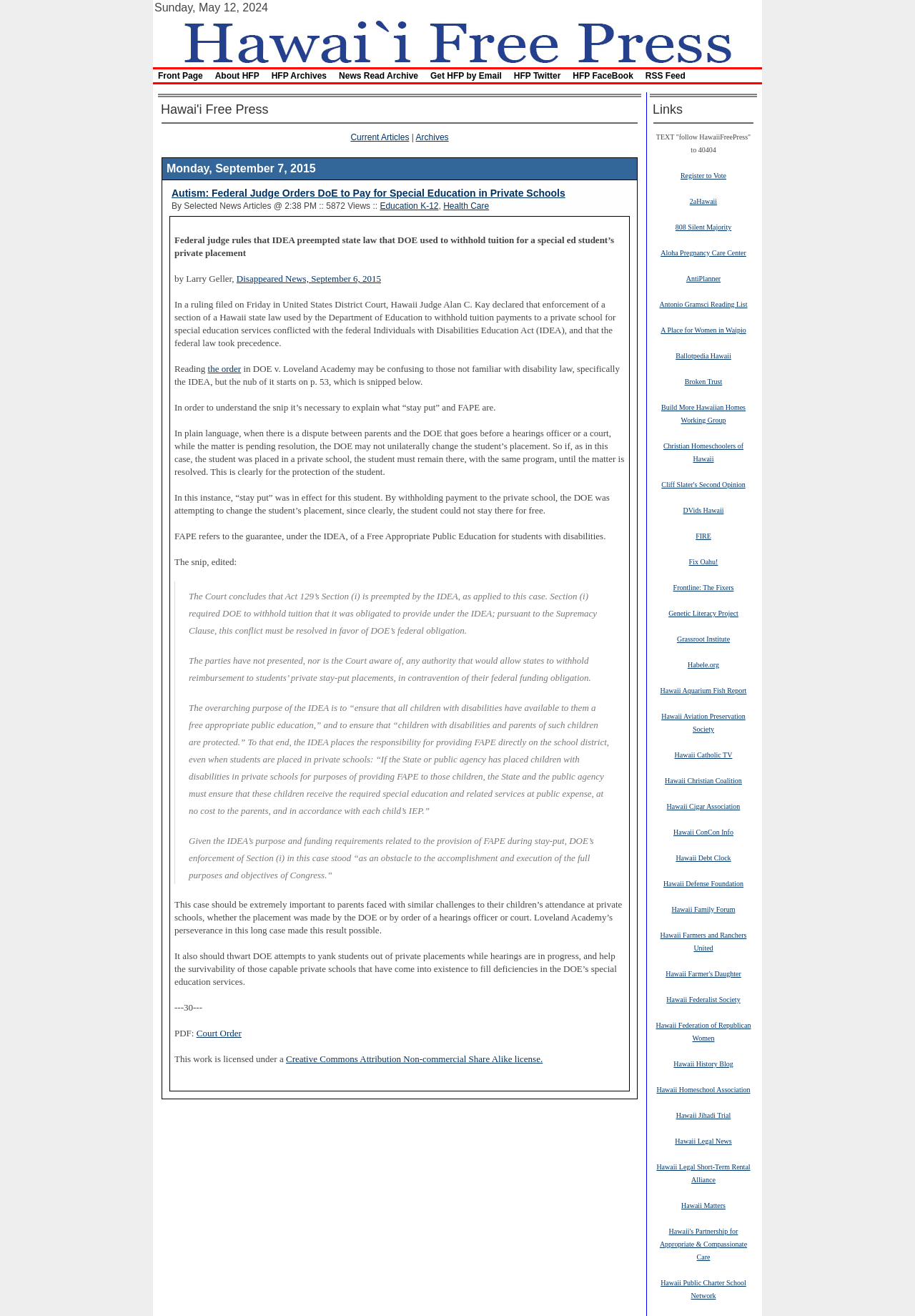Pinpoint the bounding box coordinates of the element you need to click to execute the following instruction: "Read the 'Autism: Federal Judge Orders DoE to Pay for Special Education in Private Schools' article". The bounding box should be represented by four float numbers between 0 and 1, in the format [left, top, right, bottom].

[0.177, 0.12, 0.696, 0.835]